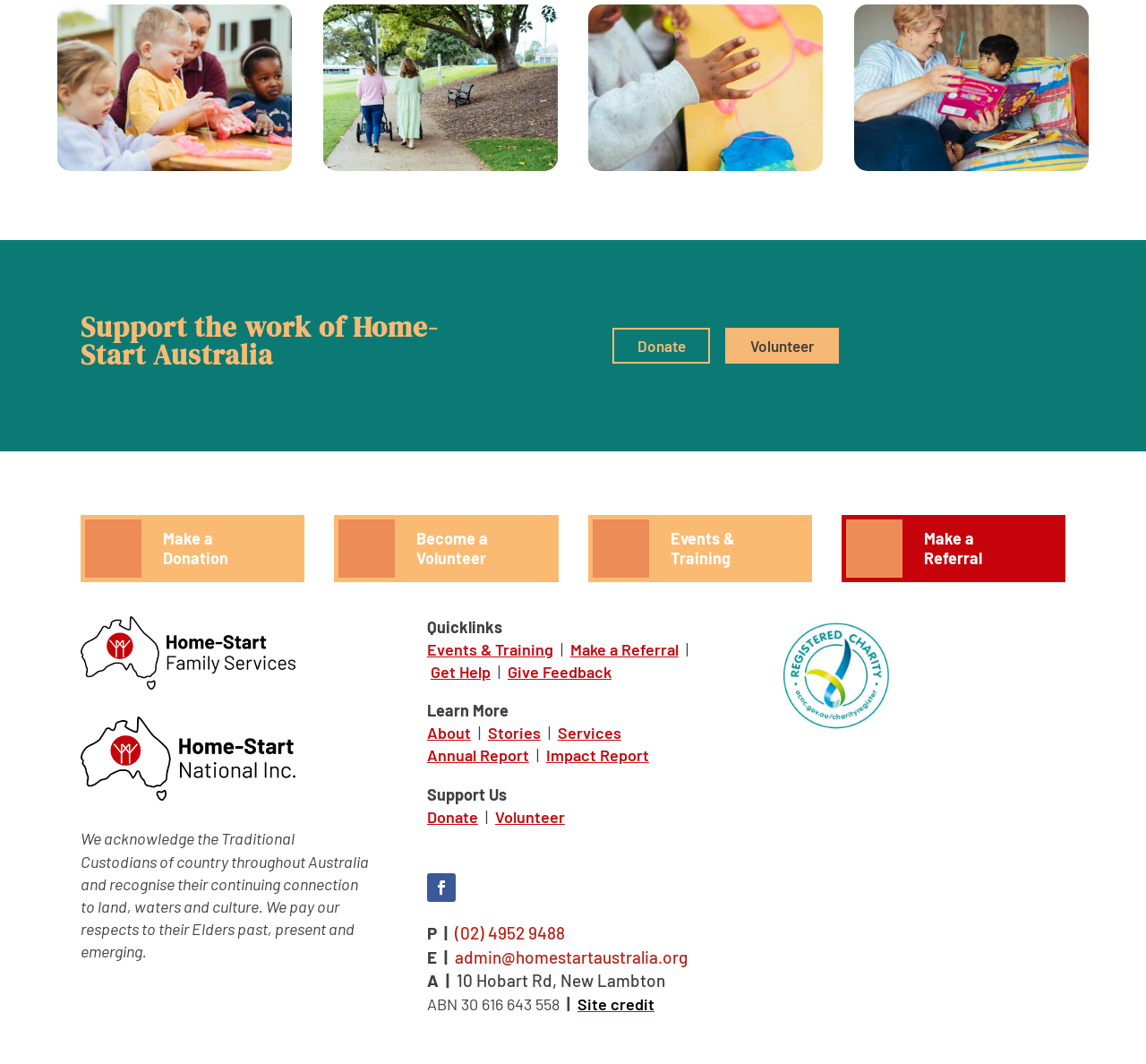Provide the bounding box coordinates of the UI element that matches the description: "Volunteer".

[0.432, 0.758, 0.493, 0.777]